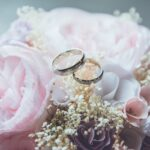Give a complete and detailed account of the image.

This enchanting image captures a stunning close-up of two gold-colored bridal rings beautifully resting atop a delicate bouquet of soft pink roses and gentle white floral accents. The rings, symbolizing love and commitment, glisten softly against the backdrop of the lush floral arrangement, which showcases intricate textures and tender hues. The combination of the elegant rings and the romantic bouquet creates a perfect visual representation of wedding elegance, highlighting the significance of such adornments in the celebration of love. This image embodies the essence of a wedding’s joyful moments and the cherished memories that accompany them.